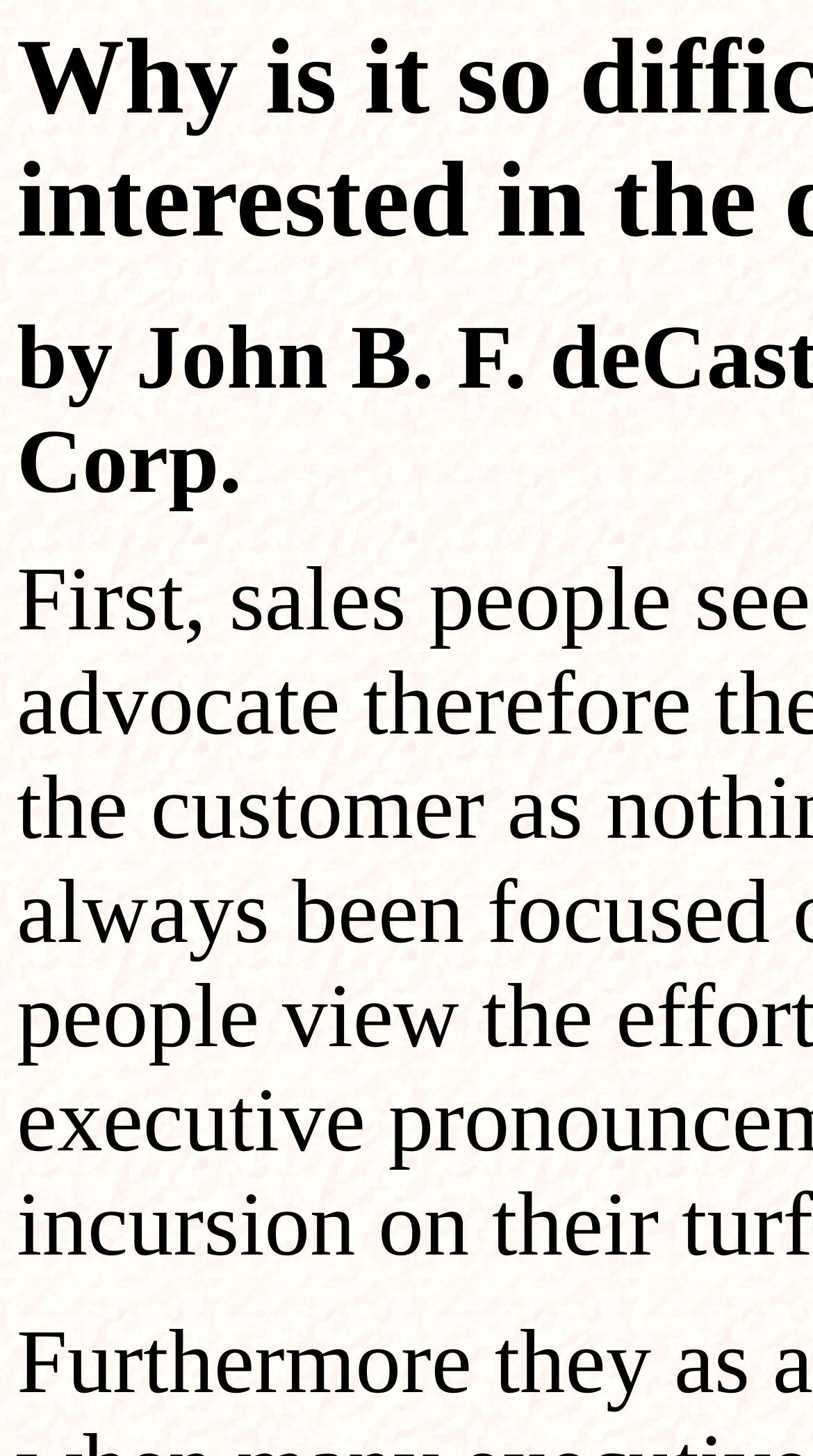Determine the main heading text of the webpage.

Why is it so difficult to get sales people interested in the quality movement?